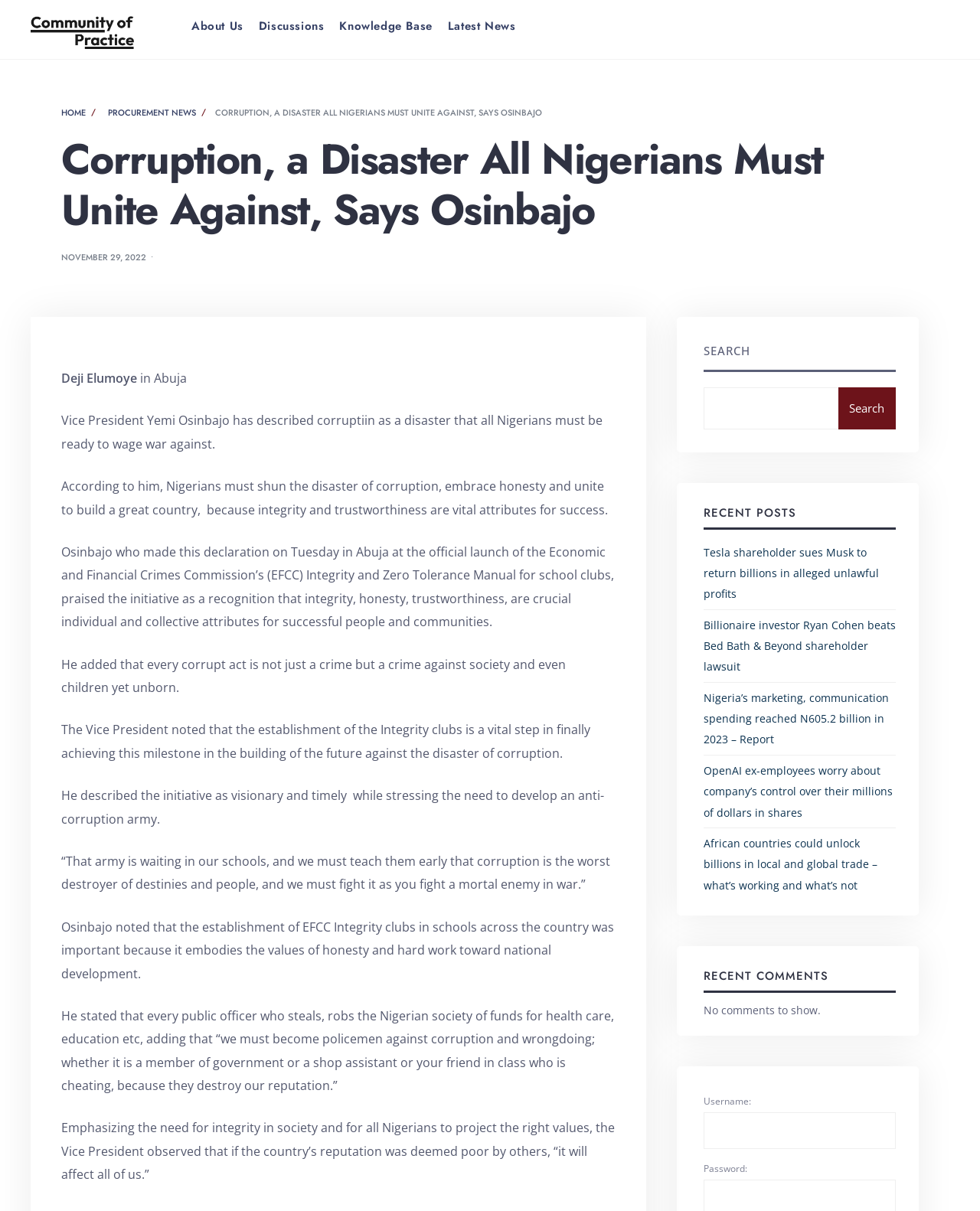Locate the bounding box coordinates of the element to click to perform the following action: 'Read the 'RECENT POSTS''. The coordinates should be given as four float values between 0 and 1, in the form of [left, top, right, bottom].

[0.718, 0.418, 0.914, 0.437]